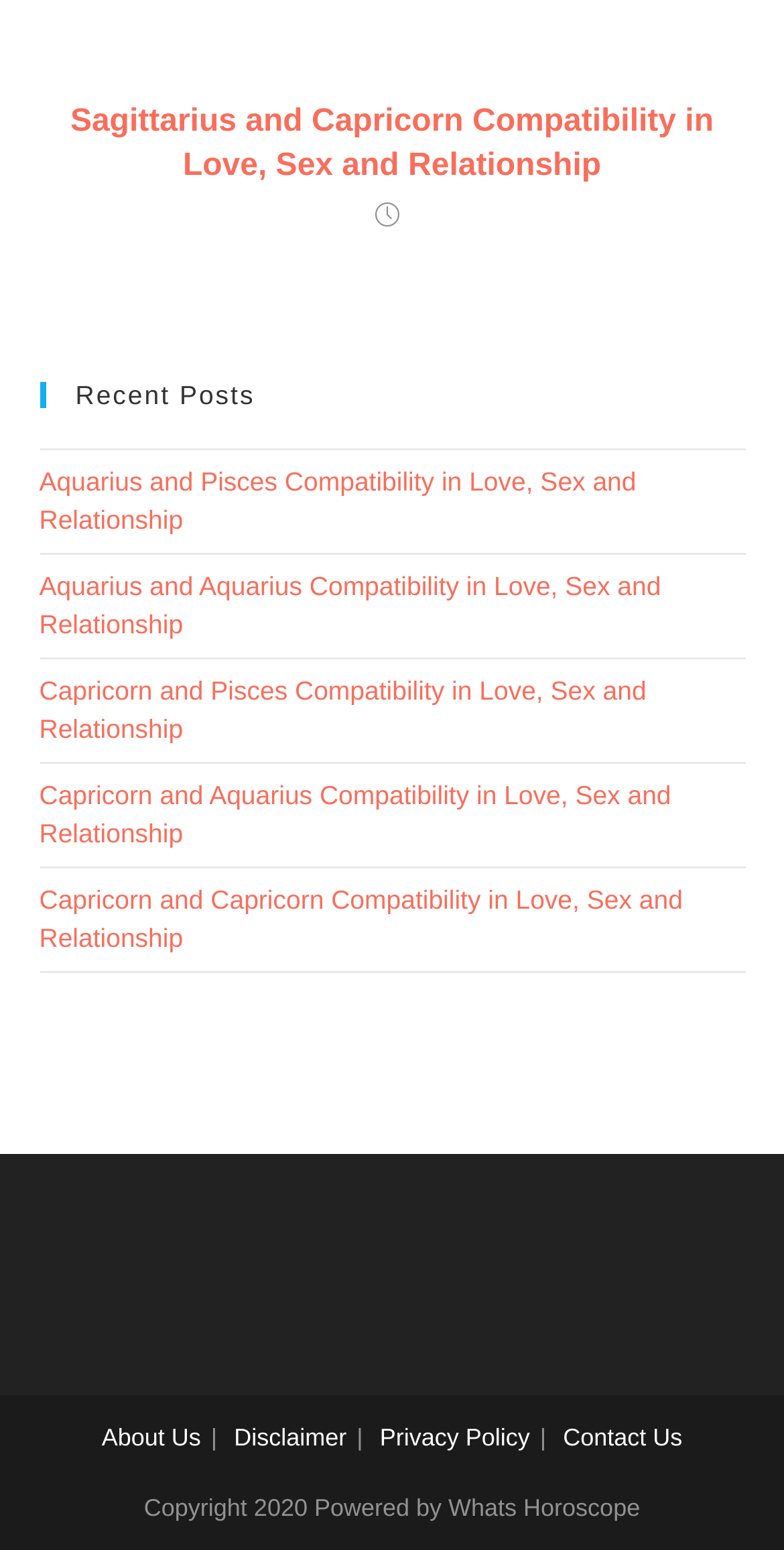Can you identify the bounding box coordinates of the clickable region needed to carry out this instruction: 'contact us'? The coordinates should be four float numbers within the range of 0 to 1, stated as [left, top, right, bottom].

[0.718, 0.918, 0.87, 0.936]